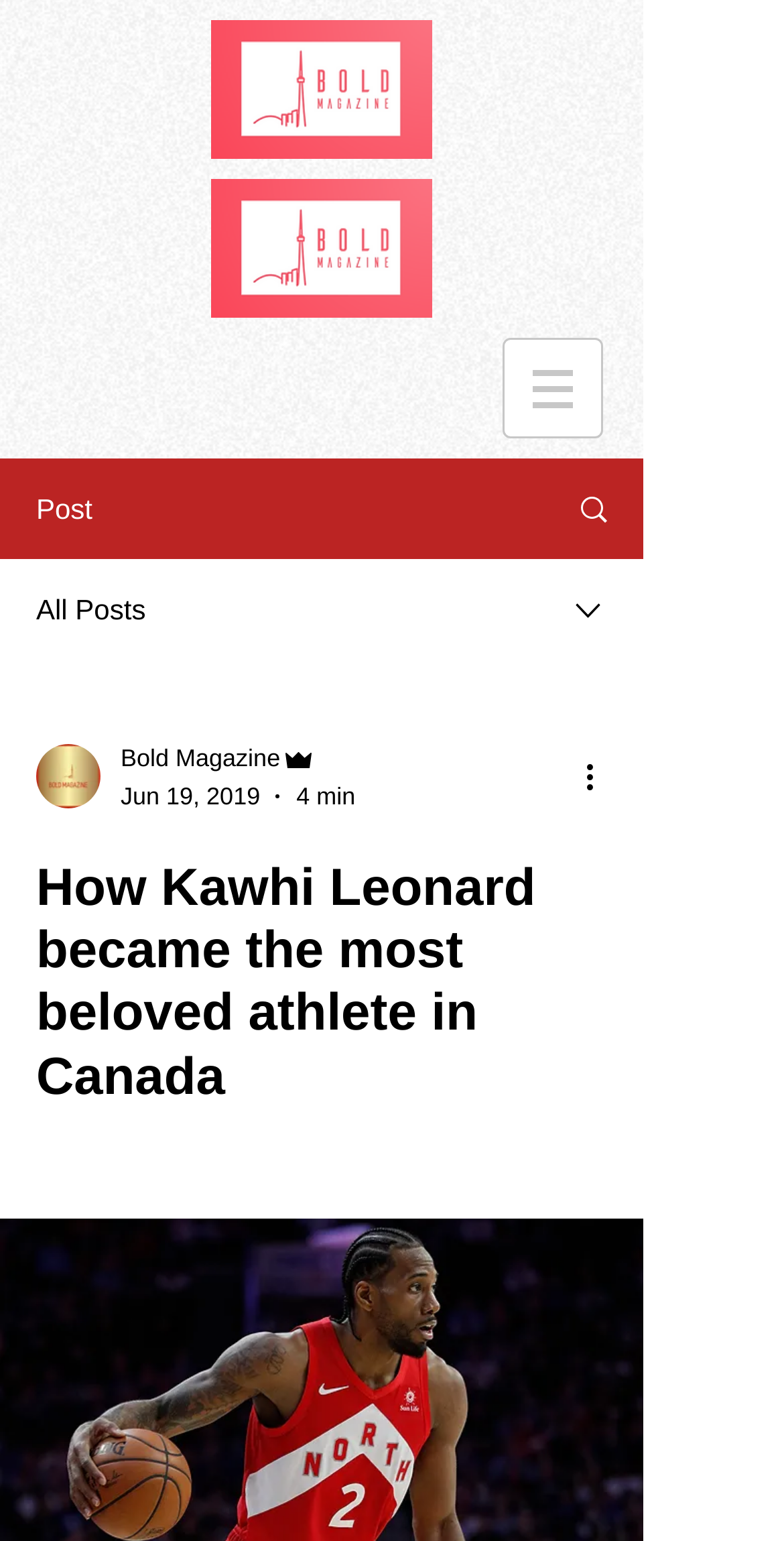What type of content does the website provide?
Using the visual information, answer the question in a single word or phrase.

Celebrity news and lifestyle